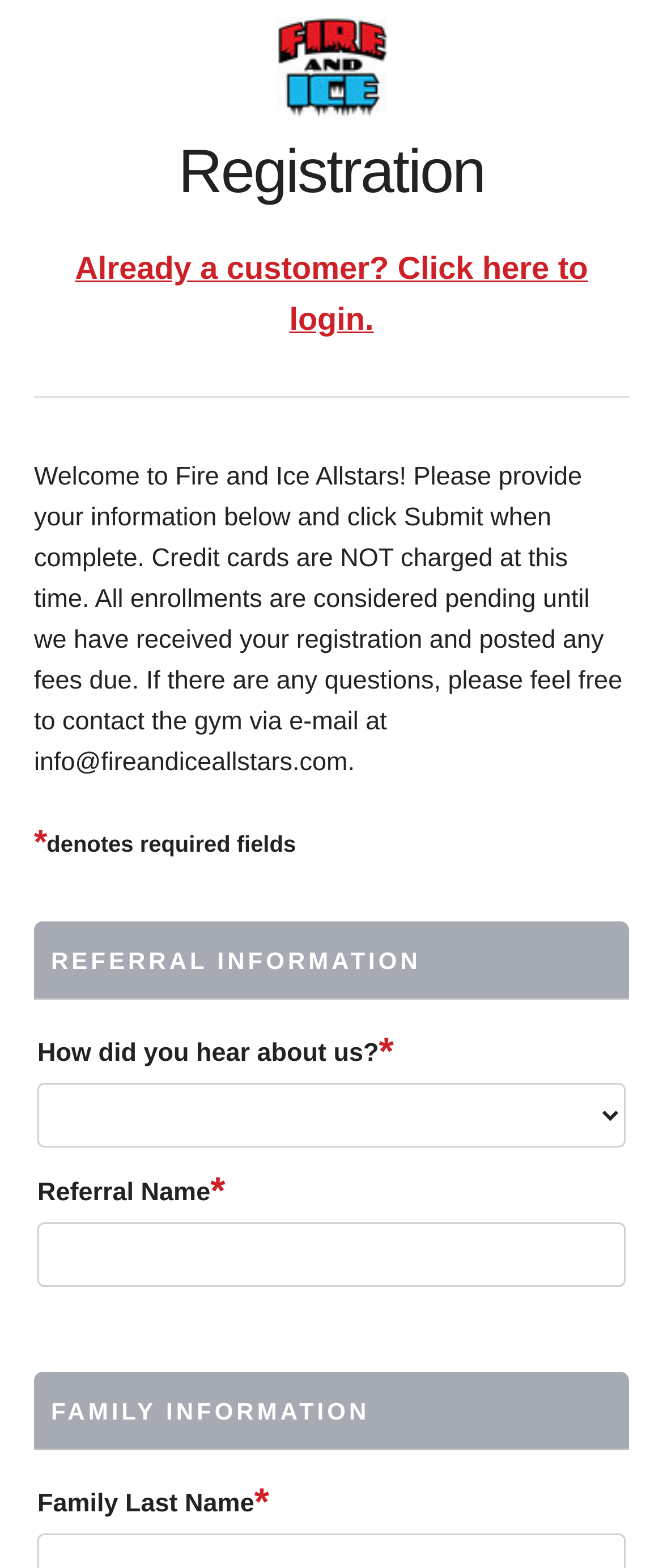What is the warning about credit card charges?
Answer briefly with a single word or phrase based on the image.

Not charged at this time